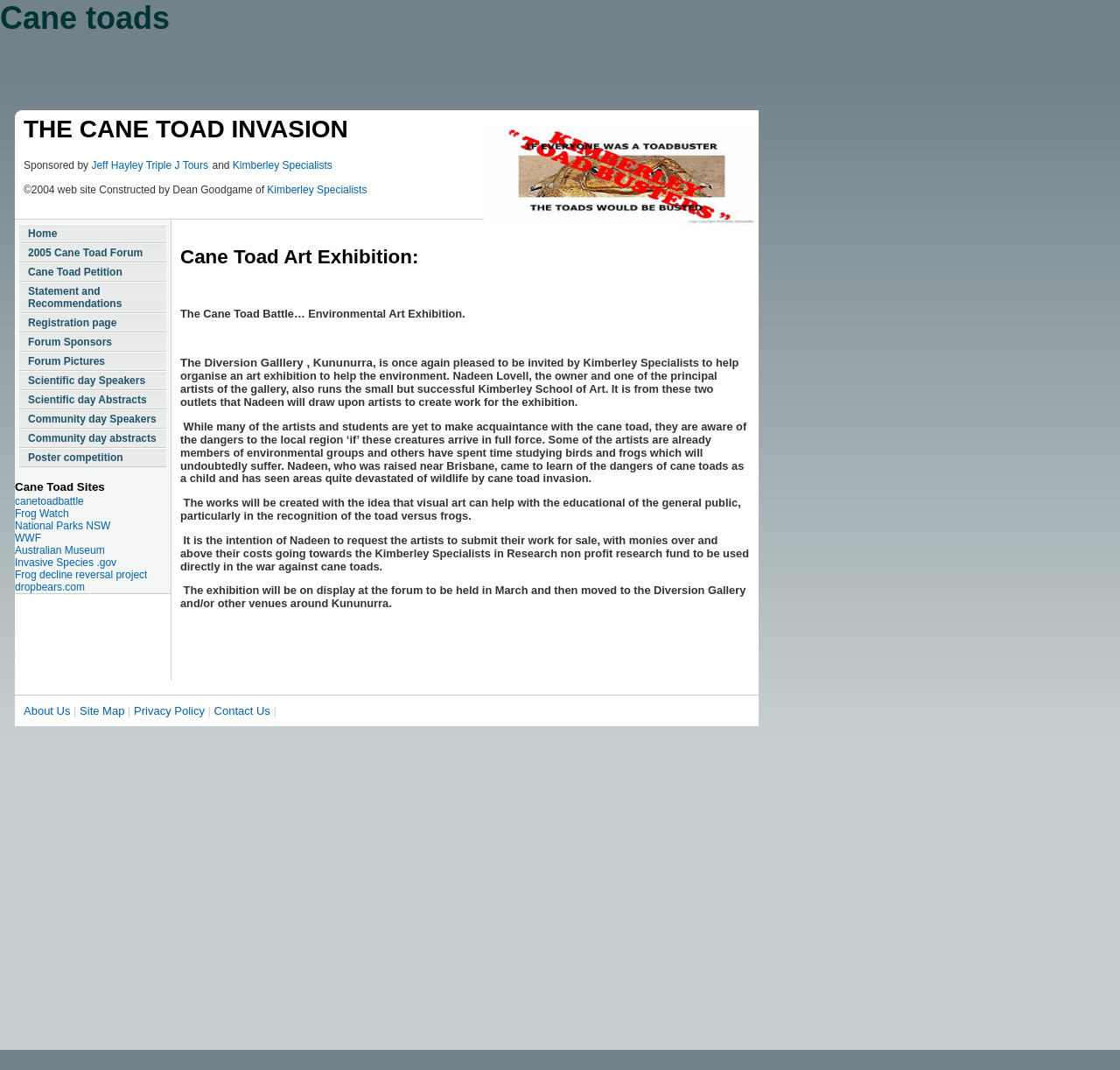Show the bounding box coordinates for the element that needs to be clicked to execute the following instruction: "Learn about 'Scientific day Speakers'". Provide the coordinates in the form of four float numbers between 0 and 1, i.e., [left, top, right, bottom].

[0.017, 0.346, 0.148, 0.364]